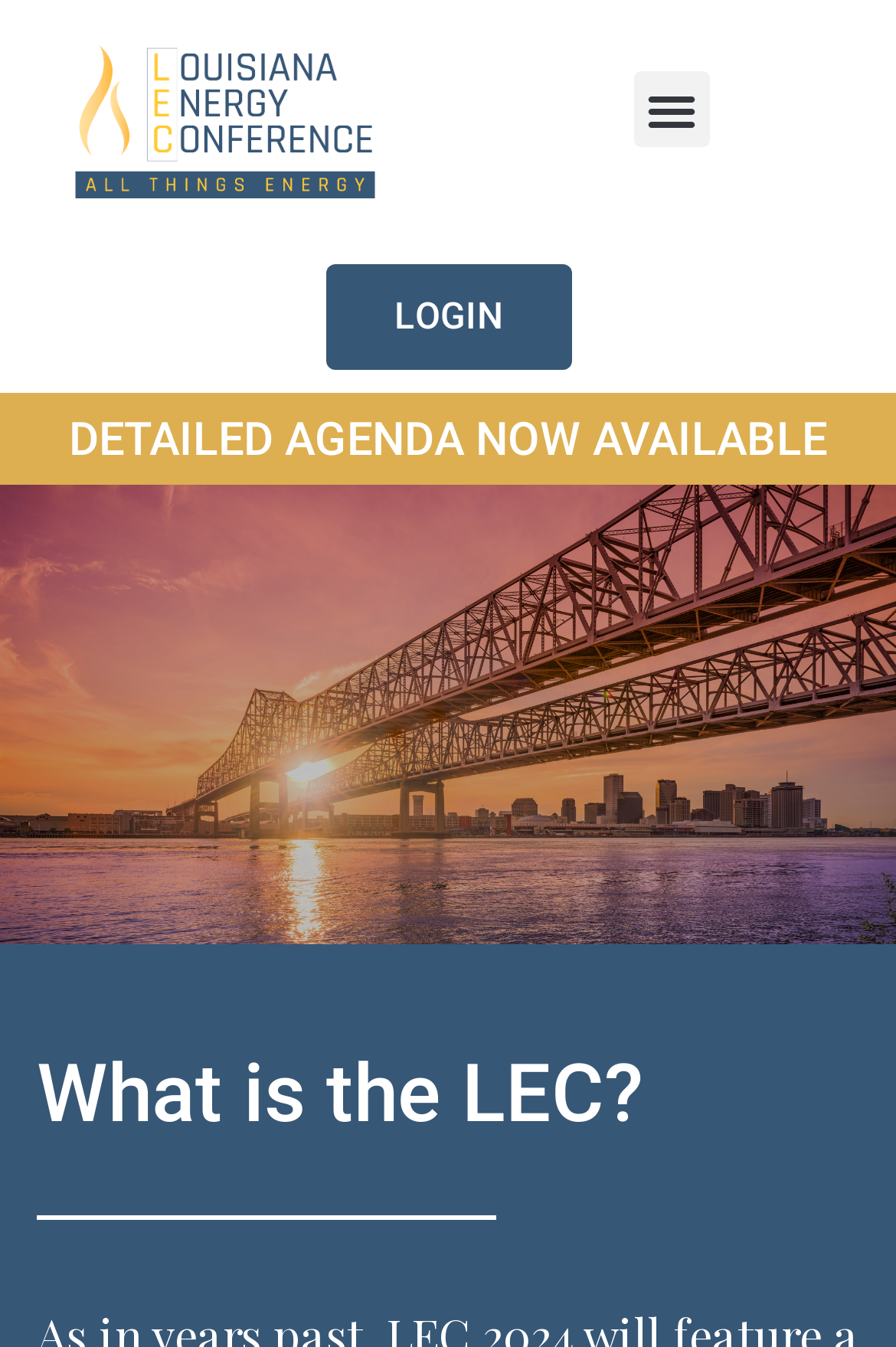Mark the bounding box of the element that matches the following description: "Menu".

[0.708, 0.053, 0.792, 0.109]